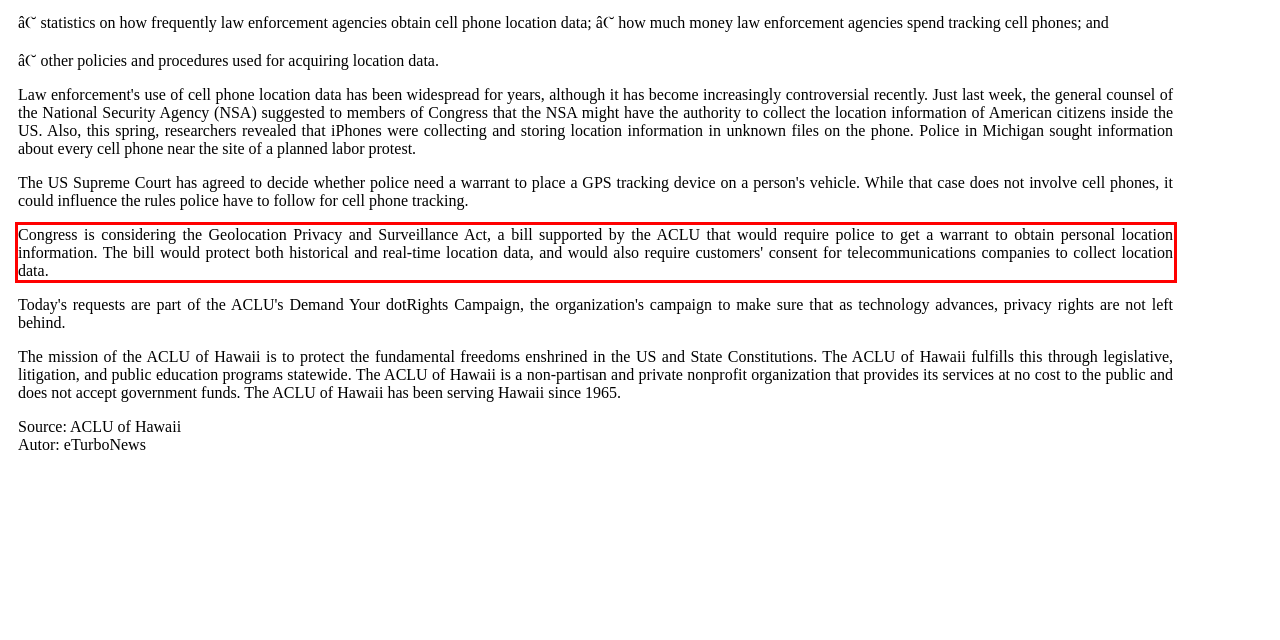The screenshot provided shows a webpage with a red bounding box. Apply OCR to the text within this red bounding box and provide the extracted content.

Congress is considering the Geolocation Privacy and Surveillance Act, a bill supported by the ACLU that would require police to get a warrant to obtain personal location information. The bill would protect both historical and real-time location data, and would also require customers' consent for telecommunications companies to collect location data.